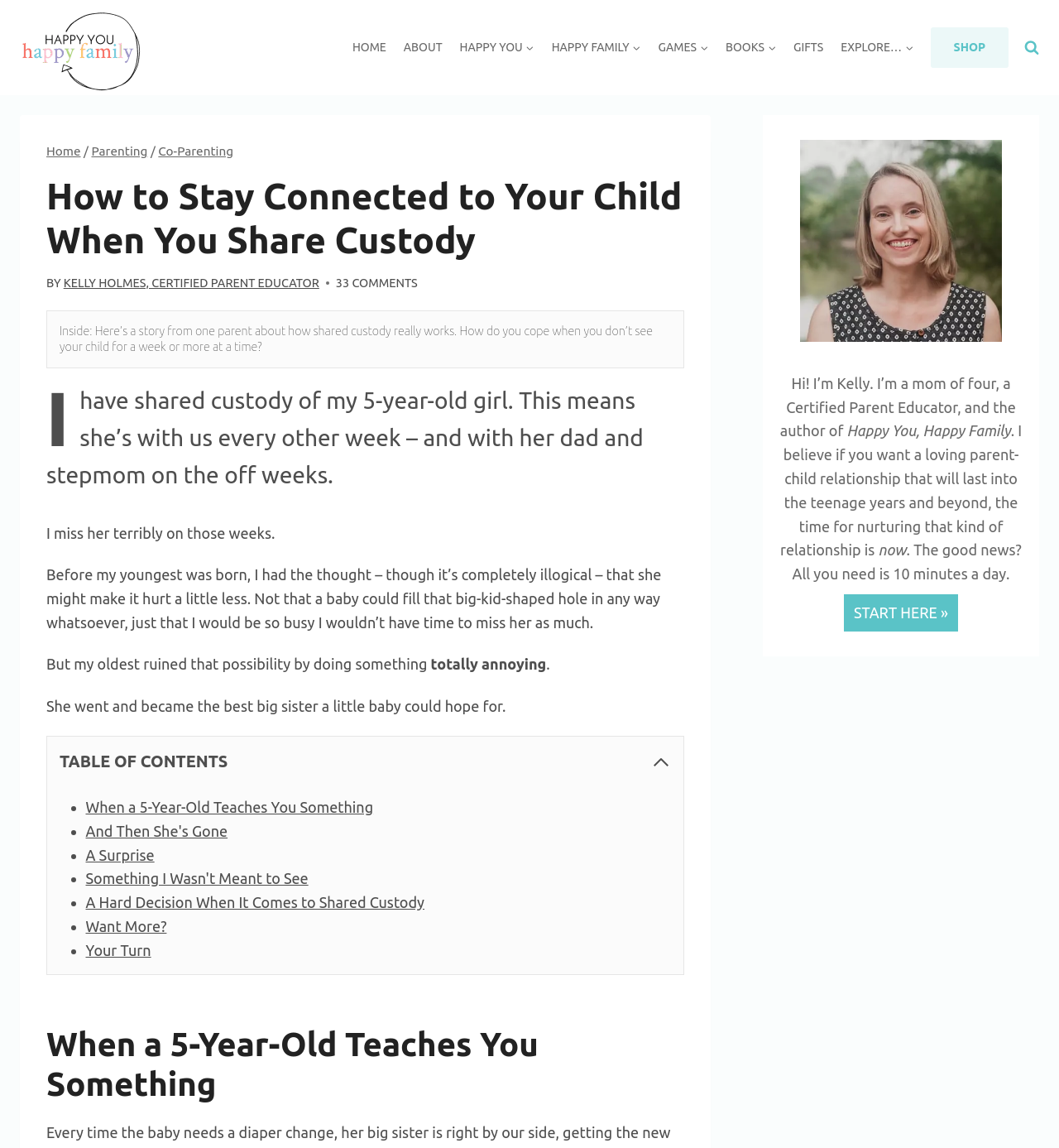Locate the bounding box coordinates of the element that should be clicked to fulfill the instruction: "Click on the 'HOME' link".

[0.325, 0.029, 0.373, 0.054]